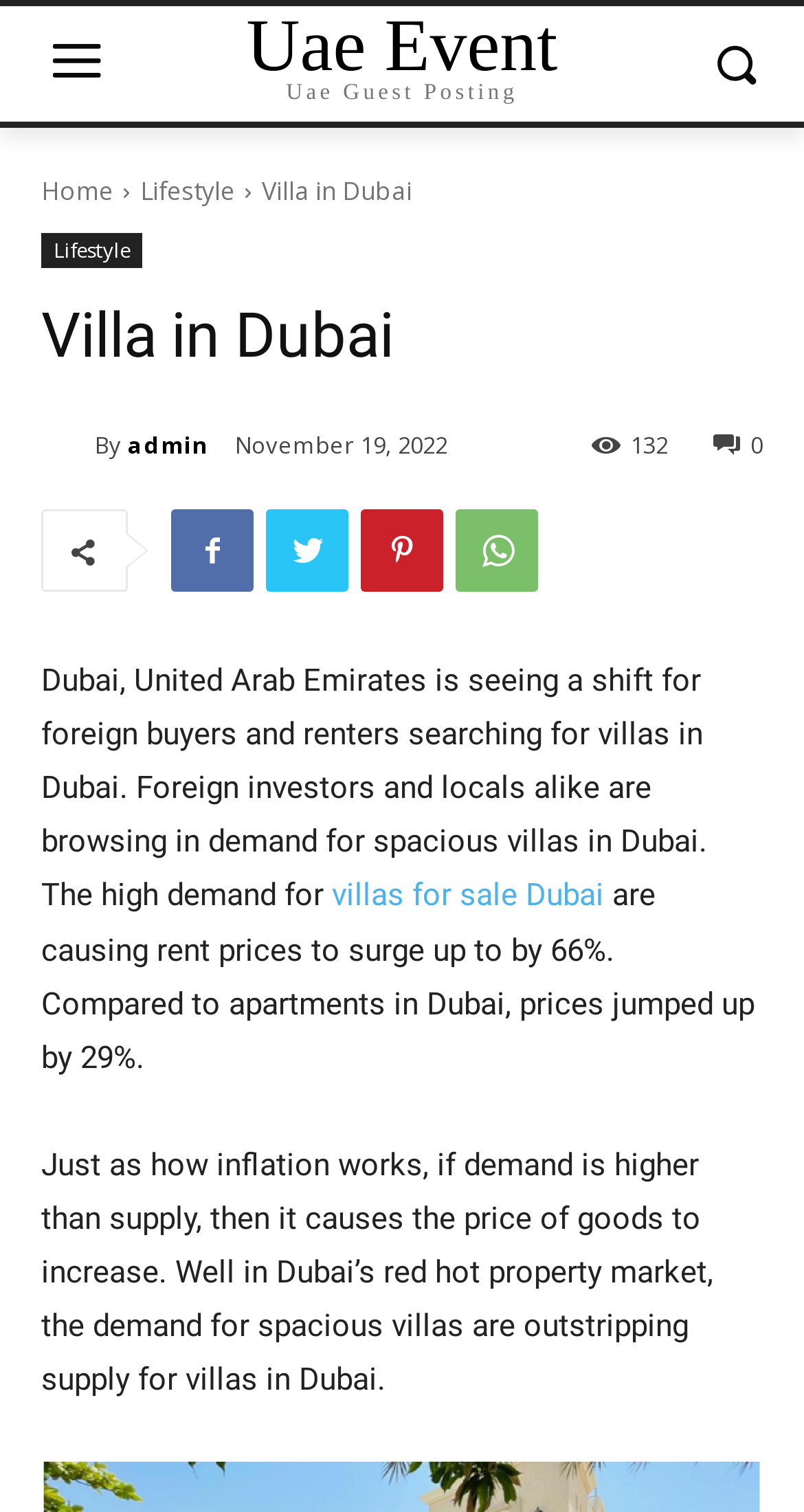Pinpoint the bounding box coordinates of the clickable area necessary to execute the following instruction: "Go to UAE Event UAE Guest Posting page". The coordinates should be given as four float numbers between 0 and 1, namely [left, top, right, bottom].

[0.235, 0.004, 0.765, 0.069]